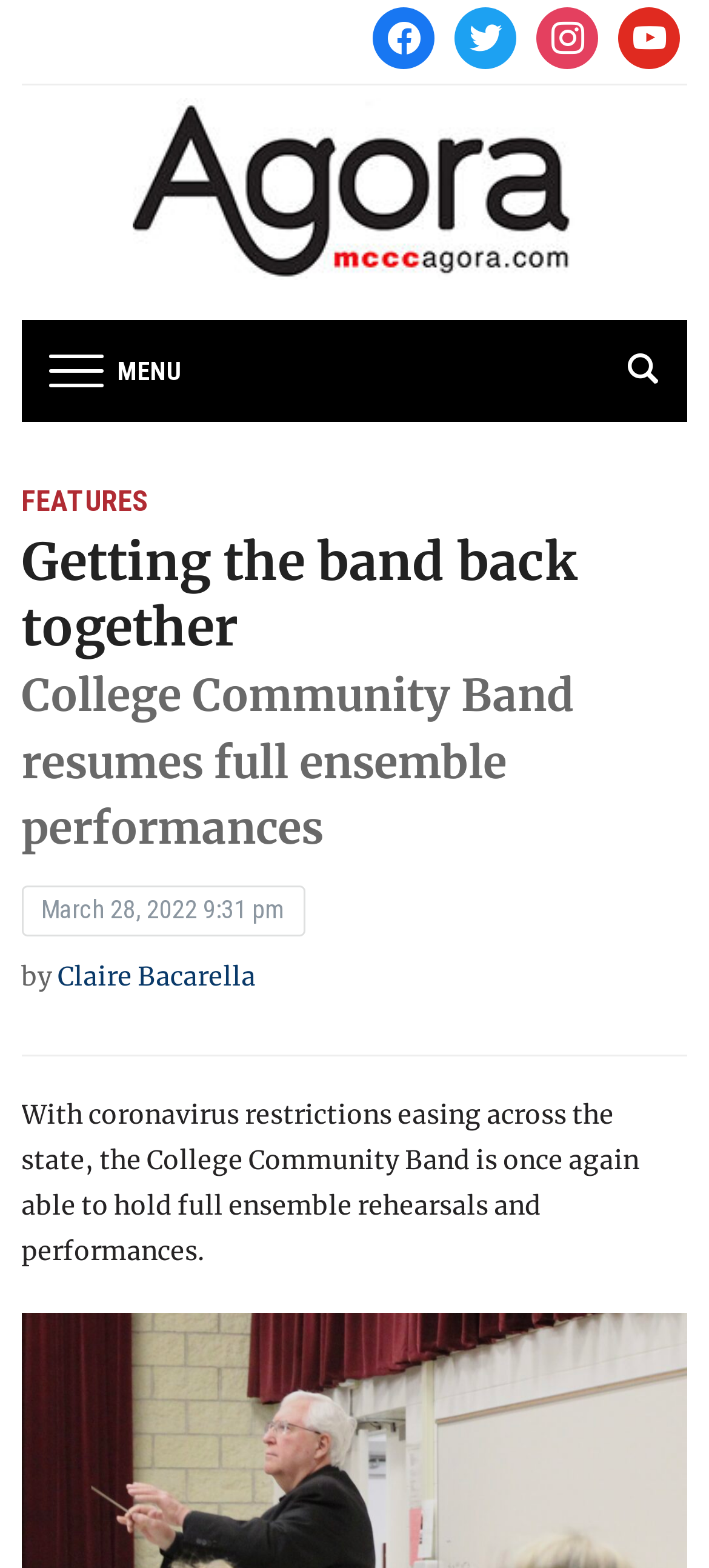What is the date mentioned in the article?
Provide a one-word or short-phrase answer based on the image.

March 28, 2022